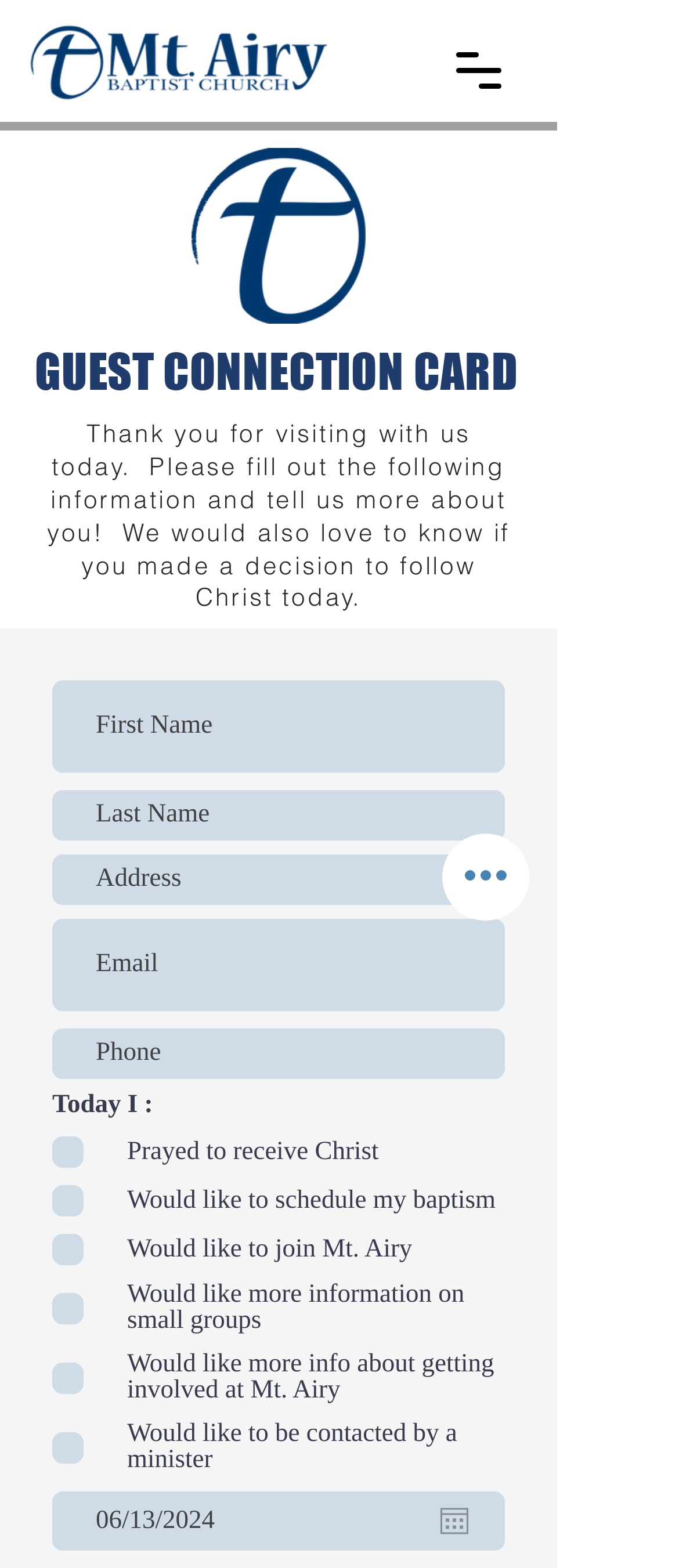Based on the description "aria-describedby="date-picker-label-comp-k8qbosh7" aria-label="Open calendar"", find the bounding box of the specified UI element.

[0.649, 0.961, 0.69, 0.979]